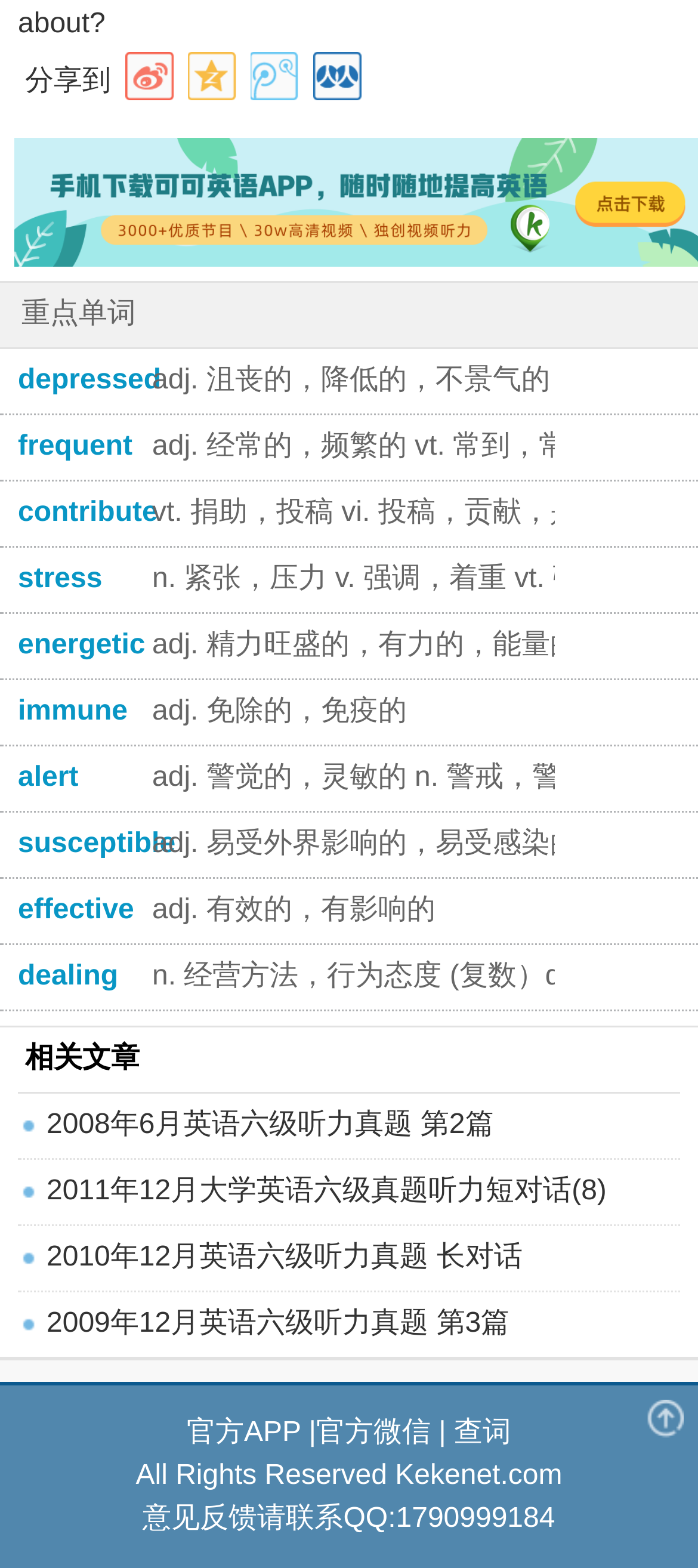Calculate the bounding box coordinates of the UI element given the description: "2009年12月英语六级听力真题 第3篇".

[0.026, 0.824, 0.974, 0.866]